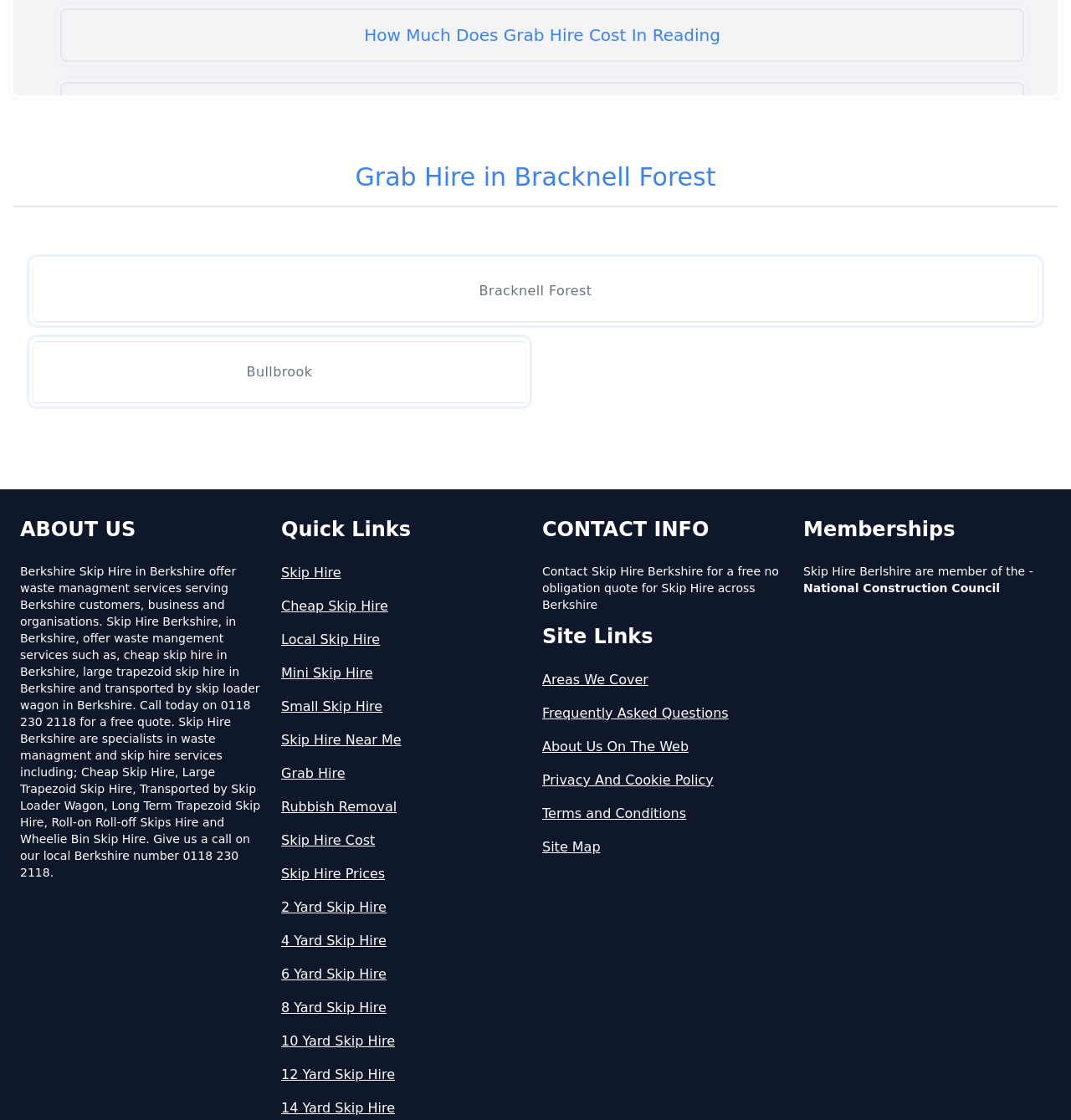Please find the bounding box coordinates of the element that you should click to achieve the following instruction: "Learn about 'Grab Hire in Bracknell Forest'". The coordinates should be presented as four float numbers between 0 and 1: [left, top, right, bottom].

[0.012, 0.145, 0.988, 0.185]